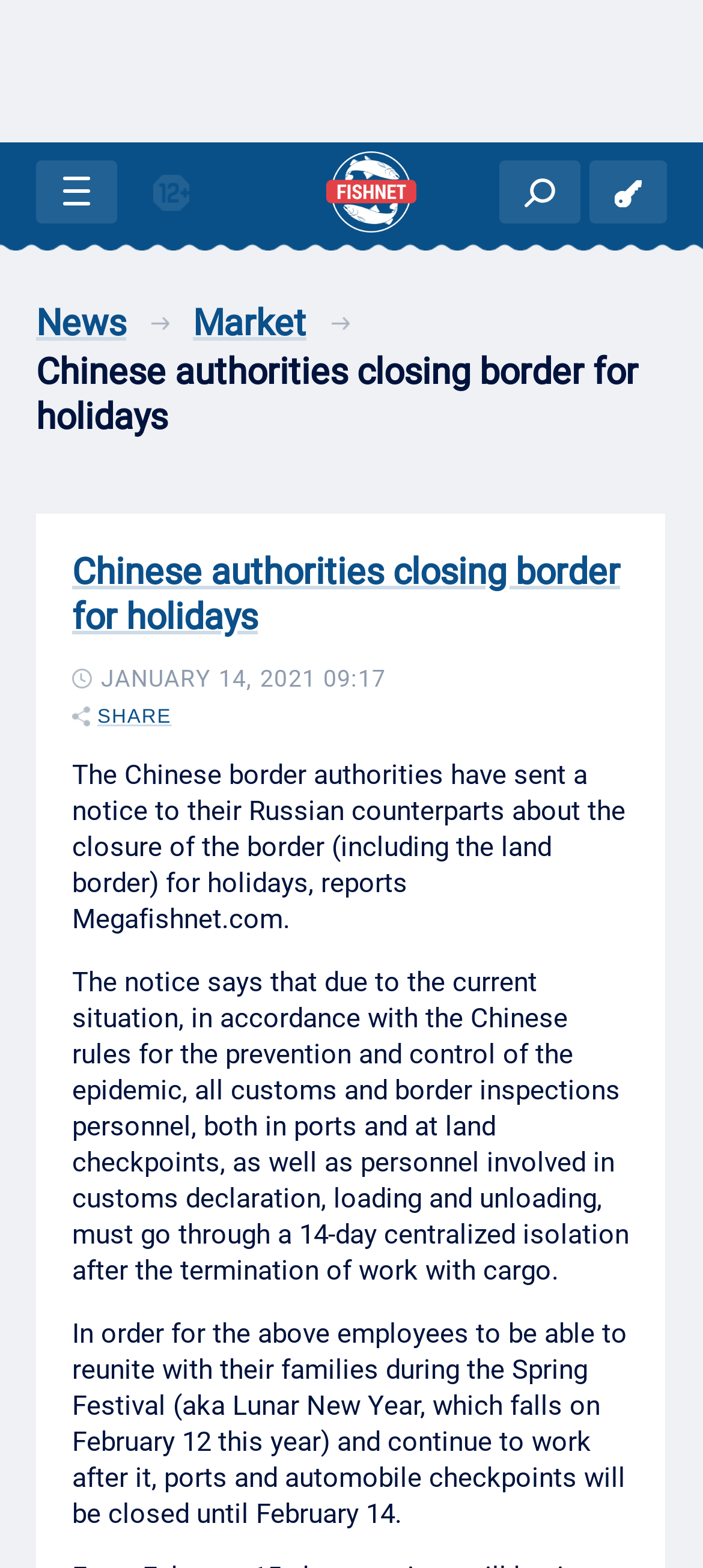Extract the primary header of the webpage and generate its text.

Chinese authorities closing border for holidays